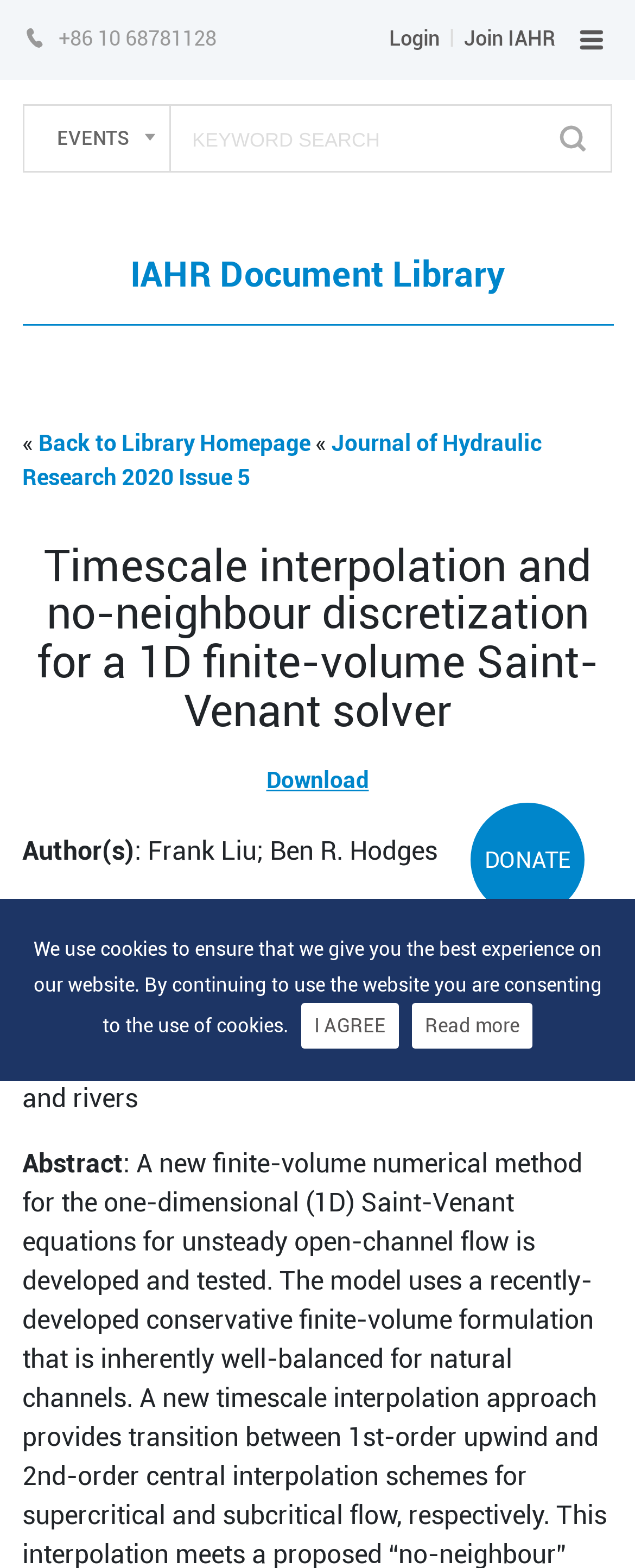What is the keyword search box located?
Refer to the image and provide a thorough answer to the question.

I determined the location of the keyword search box by analyzing the bounding box coordinates of the textbox element with the label 'KEYWORD SEARCH', which is located at [0.277, 0.081, 0.867, 0.097]. This indicates that the box is positioned at the top middle section of the webpage.